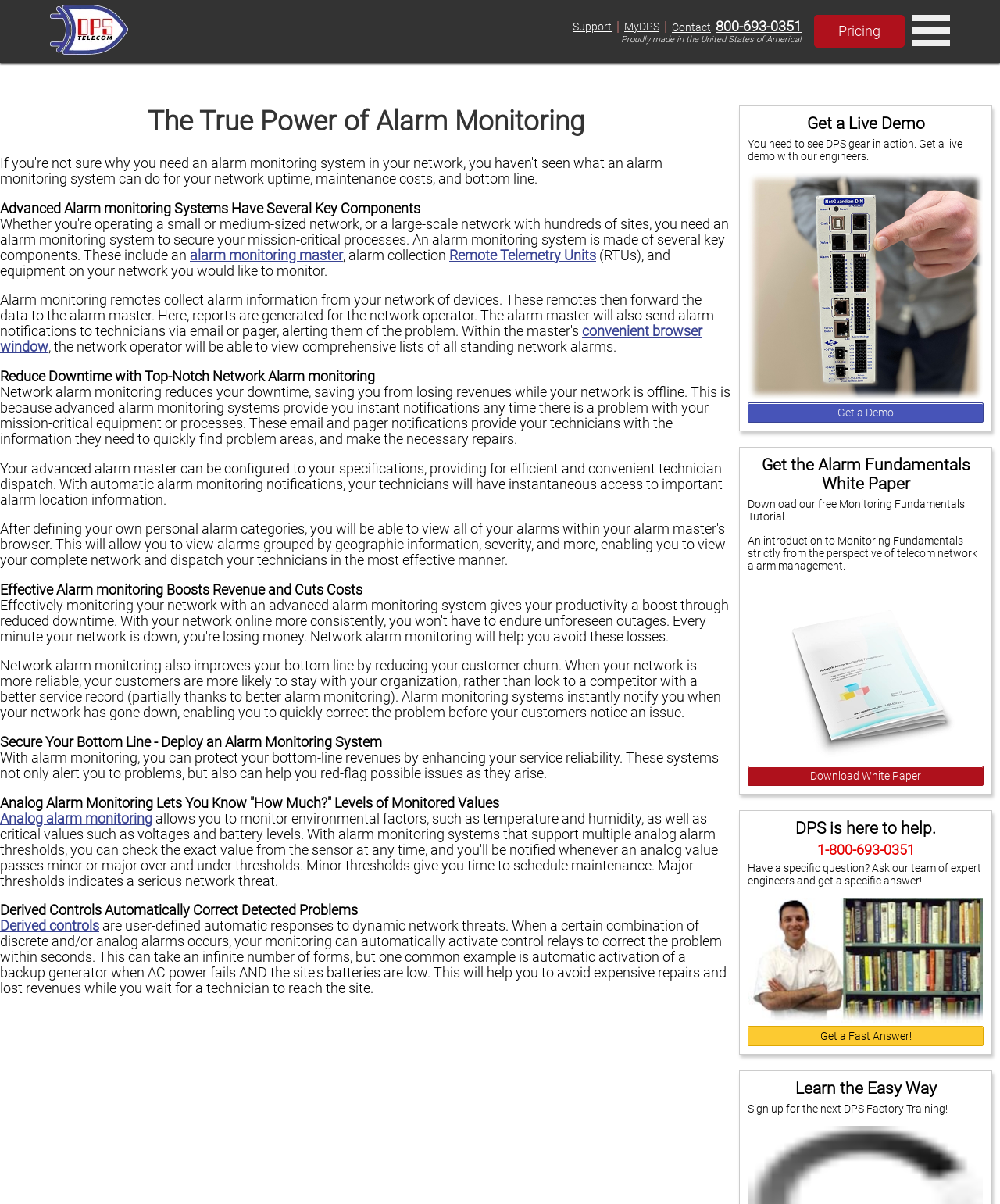What is the company name in the logo?
Look at the image and respond with a one-word or short phrase answer.

DPS